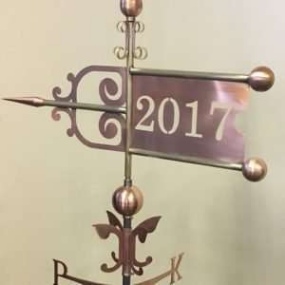What type of element is featured at the base of the weathervane?
Give a single word or phrase answer based on the content of the image.

Floral